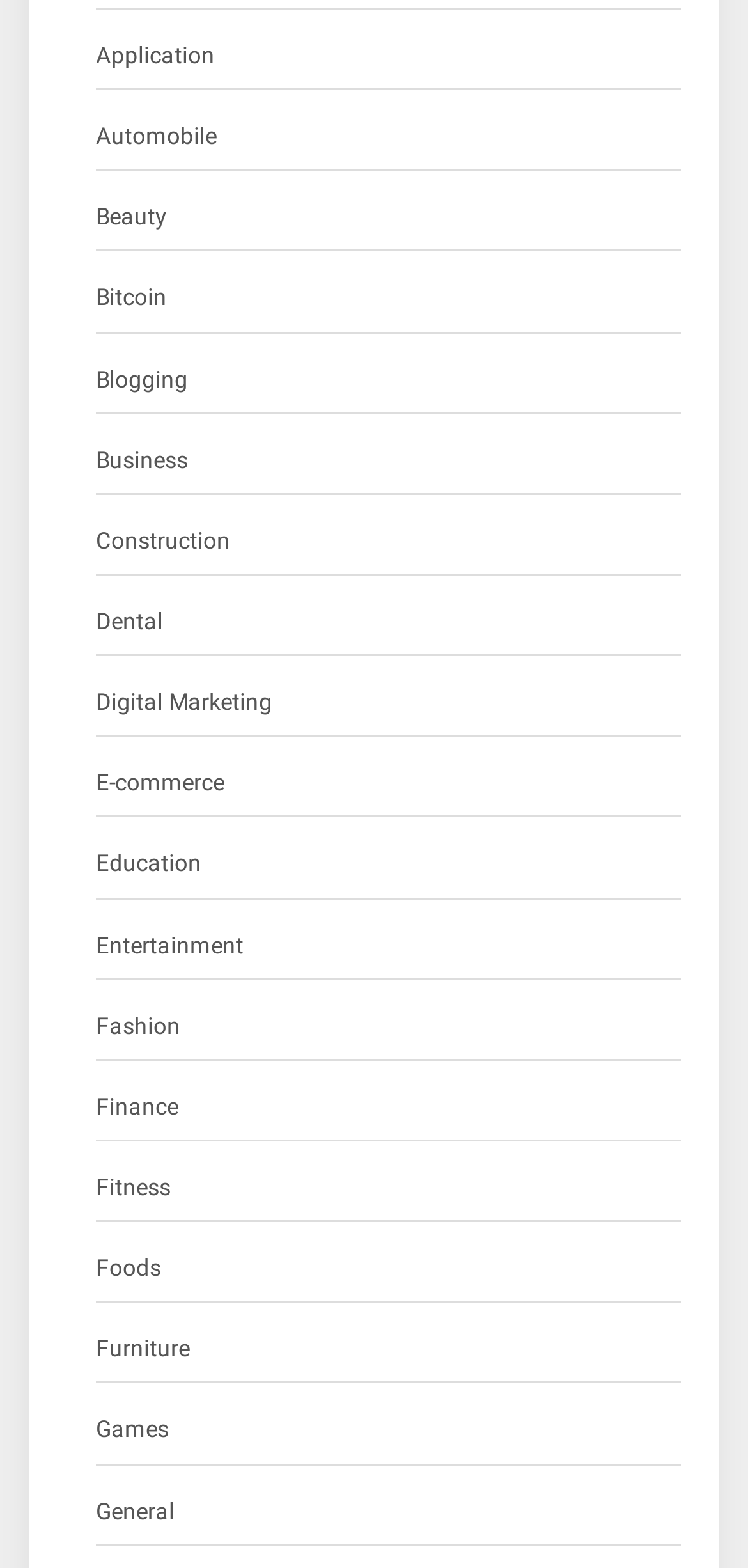Based on the image, please respond to the question with as much detail as possible:
What is the category above 'Bitcoin'?

By analyzing the bounding box coordinates, I determined that the vertical position of 'Bitcoin' is above 'Beauty'. Therefore, the category above 'Bitcoin' is 'Beauty'.